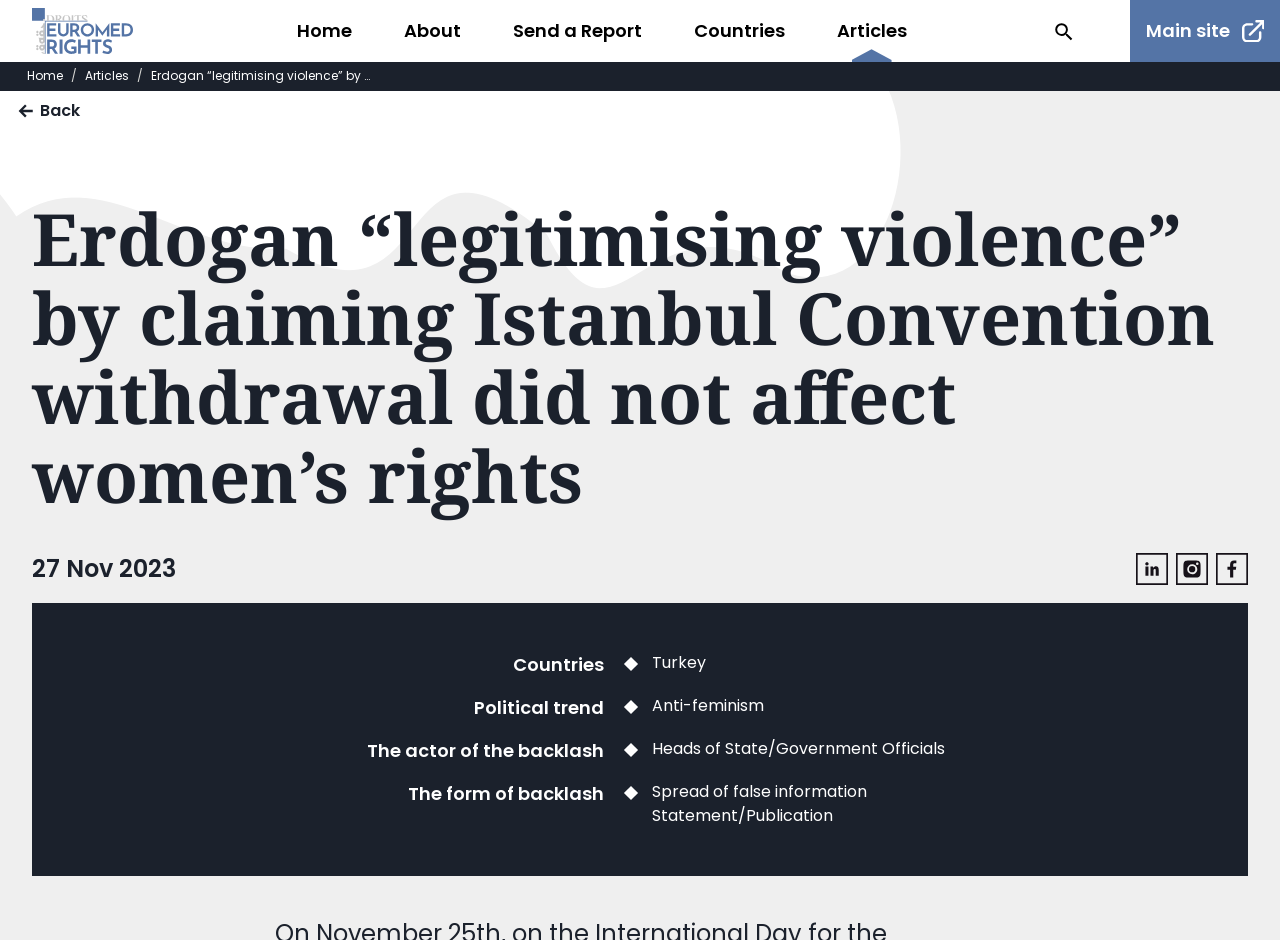What is the topic of the article?
Please provide a full and detailed response to the question.

The topic of the article can be inferred from the title of the article, which mentions 'Istanbul Convention withdrawal' and its relation to women's rights.